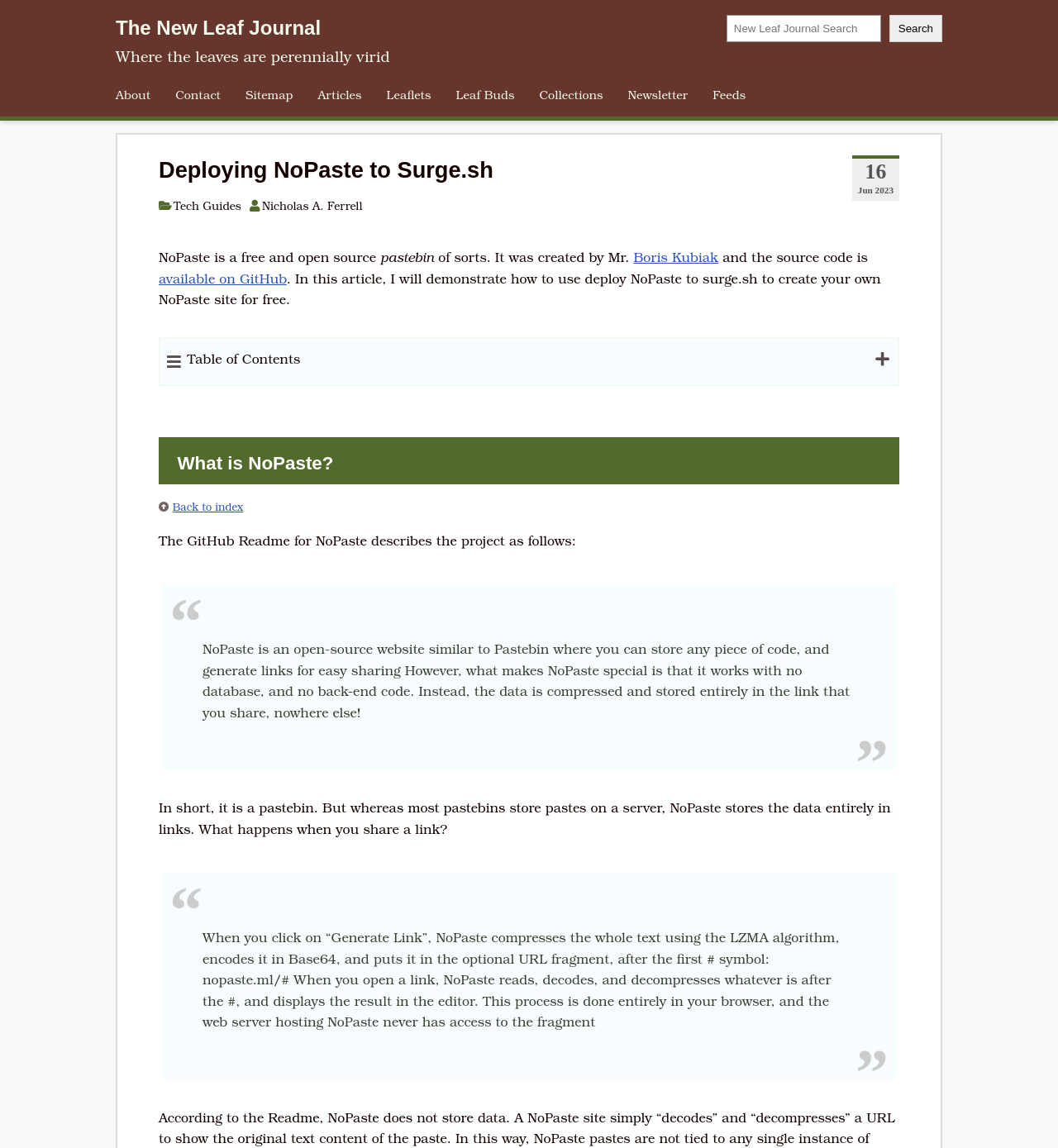Please provide a one-word or phrase answer to the question: 
What is NoPaste?

A zero-knowledge pastebin-esque static website